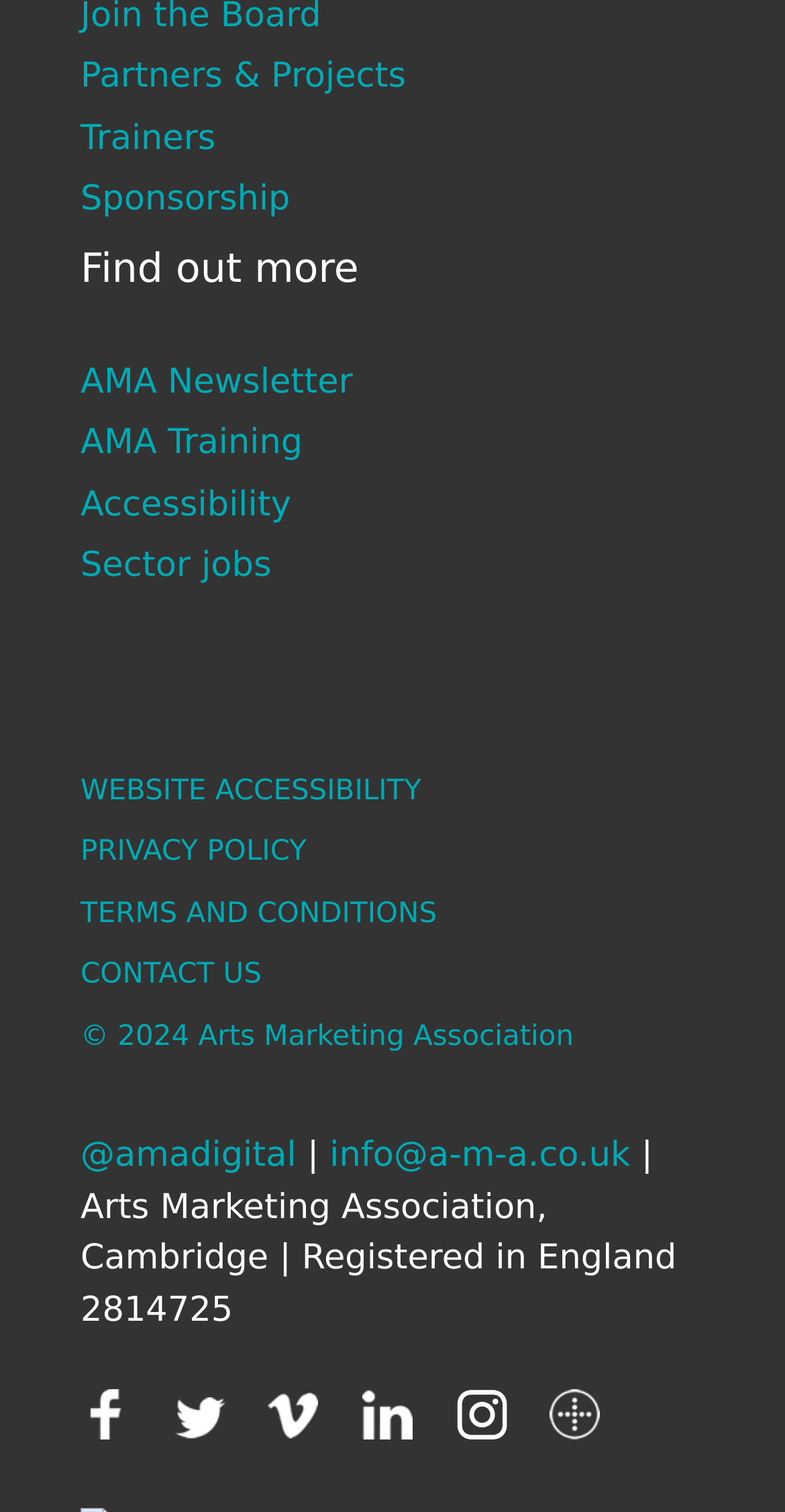Find the bounding box coordinates of the element to click in order to complete this instruction: "View AMA Newsletter". The bounding box coordinates must be four float numbers between 0 and 1, denoted as [left, top, right, bottom].

[0.103, 0.24, 0.449, 0.266]